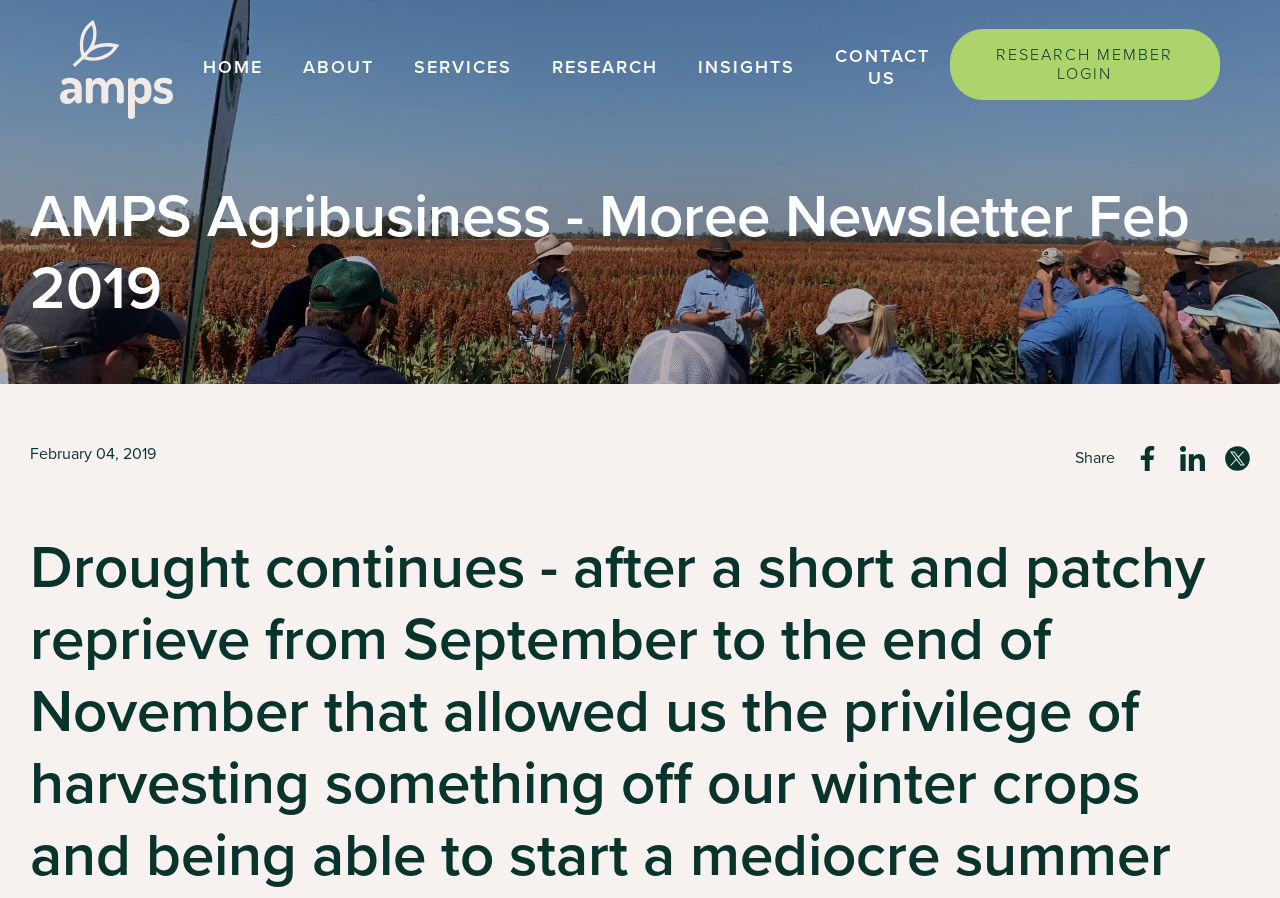Please identify the bounding box coordinates of the area I need to click to accomplish the following instruction: "Navigate to home page".

[0.047, 0.022, 0.135, 0.132]